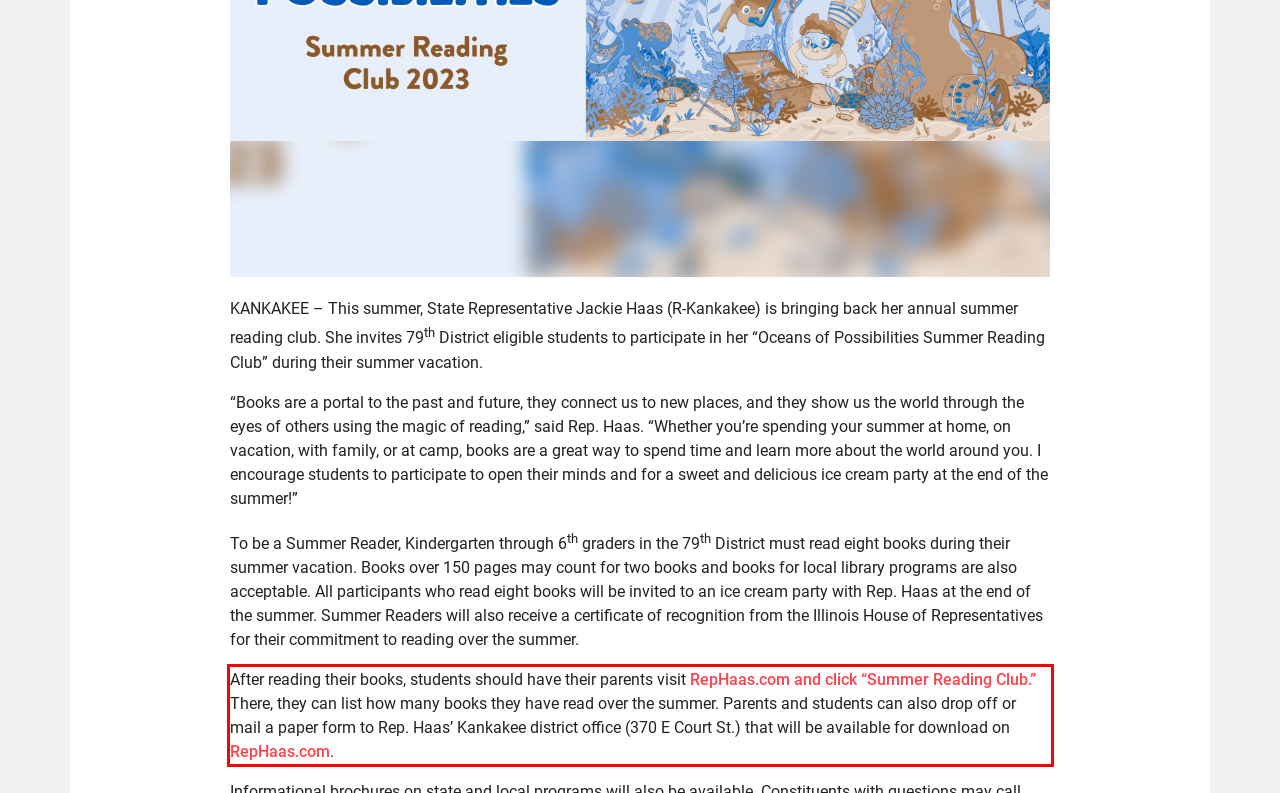Observe the screenshot of the webpage that includes a red rectangle bounding box. Conduct OCR on the content inside this red bounding box and generate the text.

After reading their books, students should have their parents visit RepHaas.com and click “Summer Reading Club.” There, they can list how many books they have read over the summer. Parents and students can also drop off or mail a paper form to Rep. Haas’ Kankakee district office (370 E Court St.) that will be available for download on RepHaas.com.